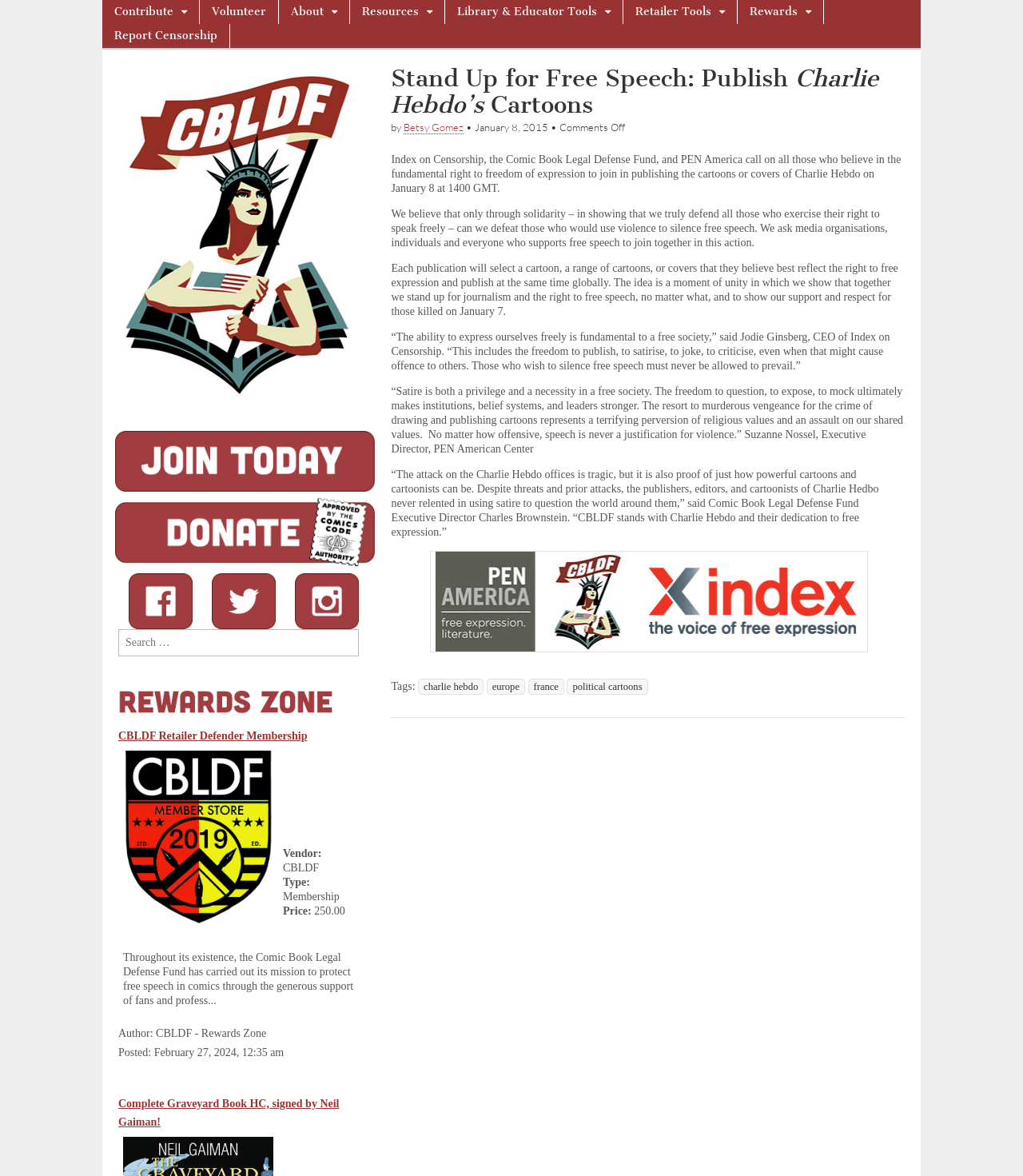Please reply to the following question with a single word or a short phrase:
What is the price of the CBLDF Retailer Defender Membership?

250.00